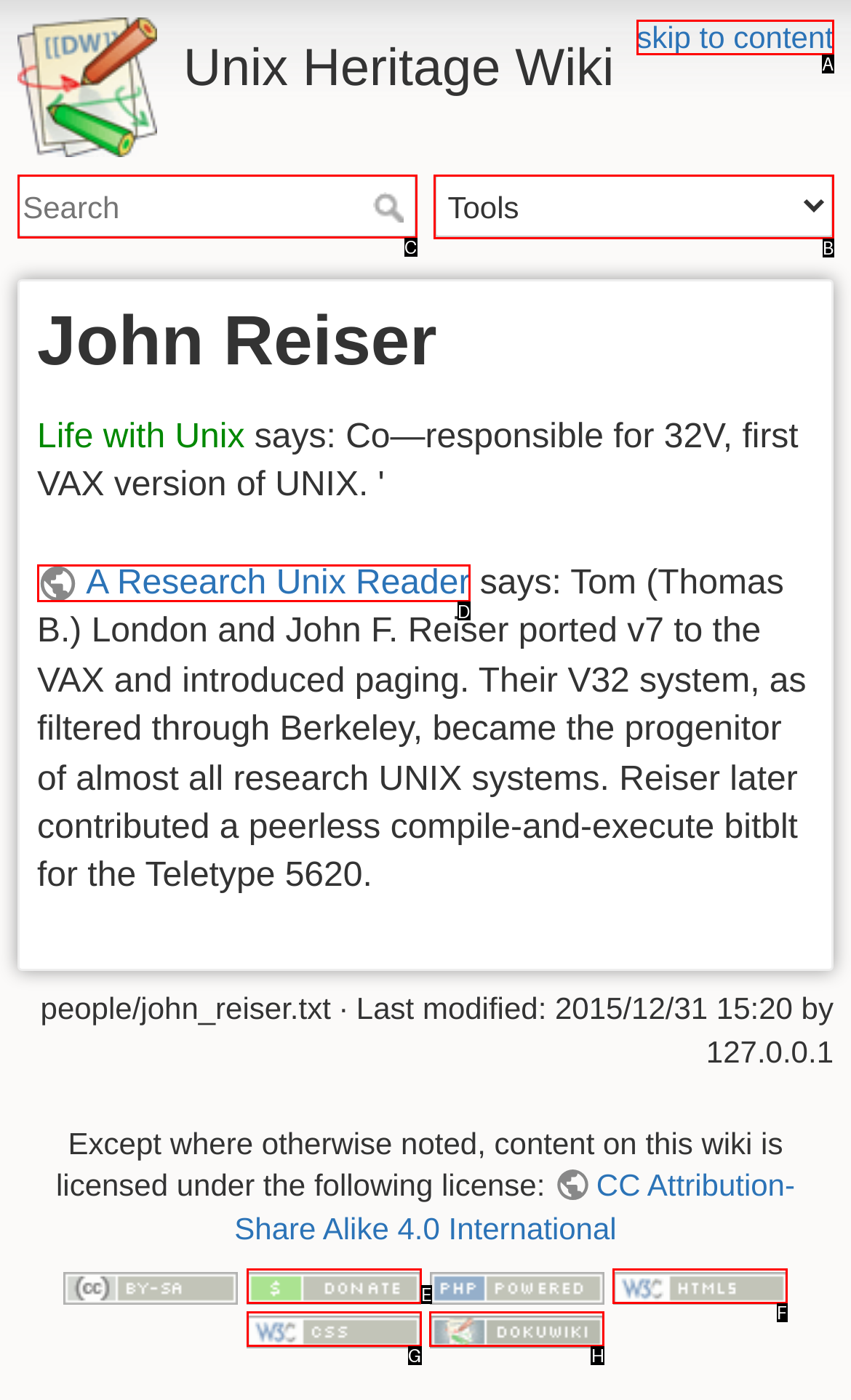Determine which HTML element to click for this task: search for something Provide the letter of the selected choice.

C